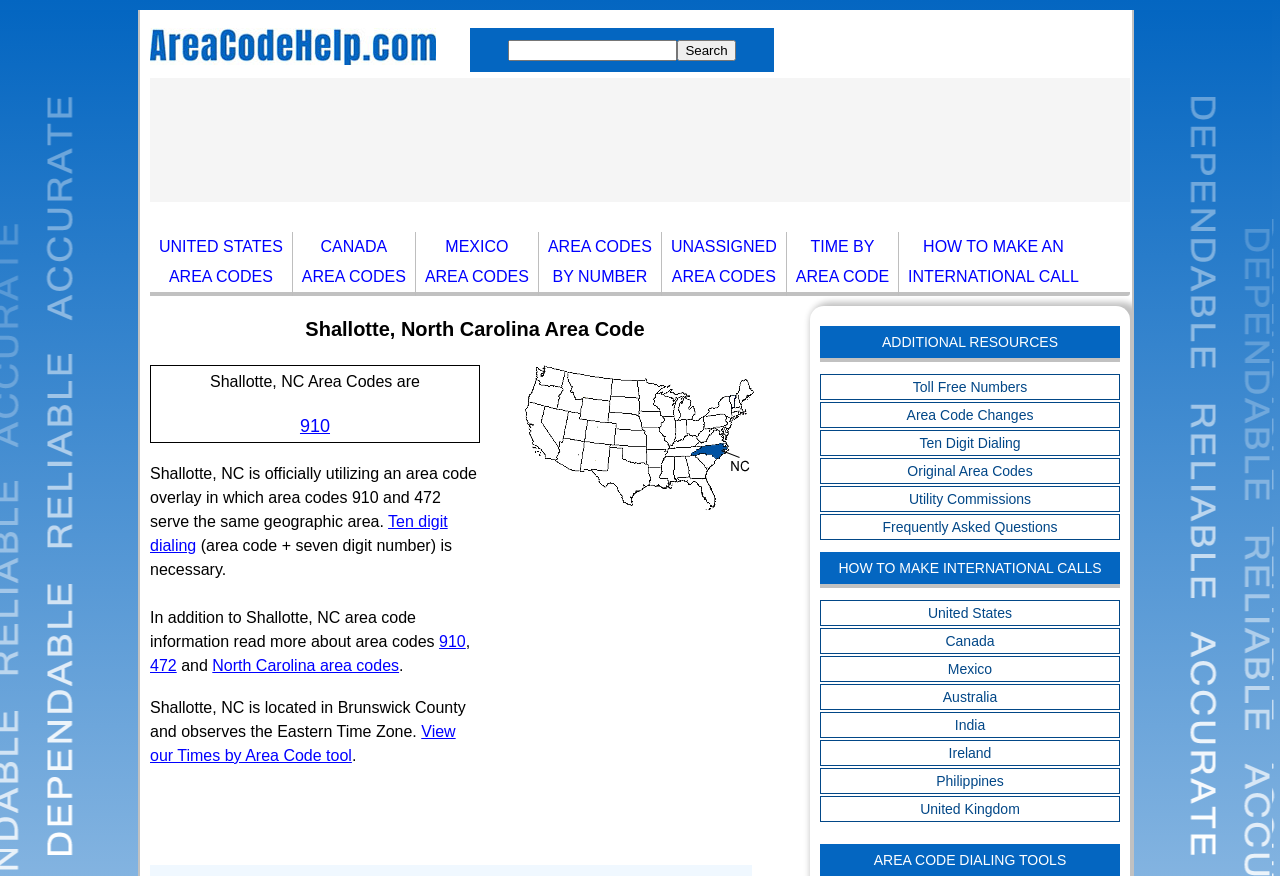Can you find the bounding box coordinates for the element that needs to be clicked to execute this instruction: "Search for area codes"? The coordinates should be given as four float numbers between 0 and 1, i.e., [left, top, right, bottom].

[0.529, 0.046, 0.575, 0.07]